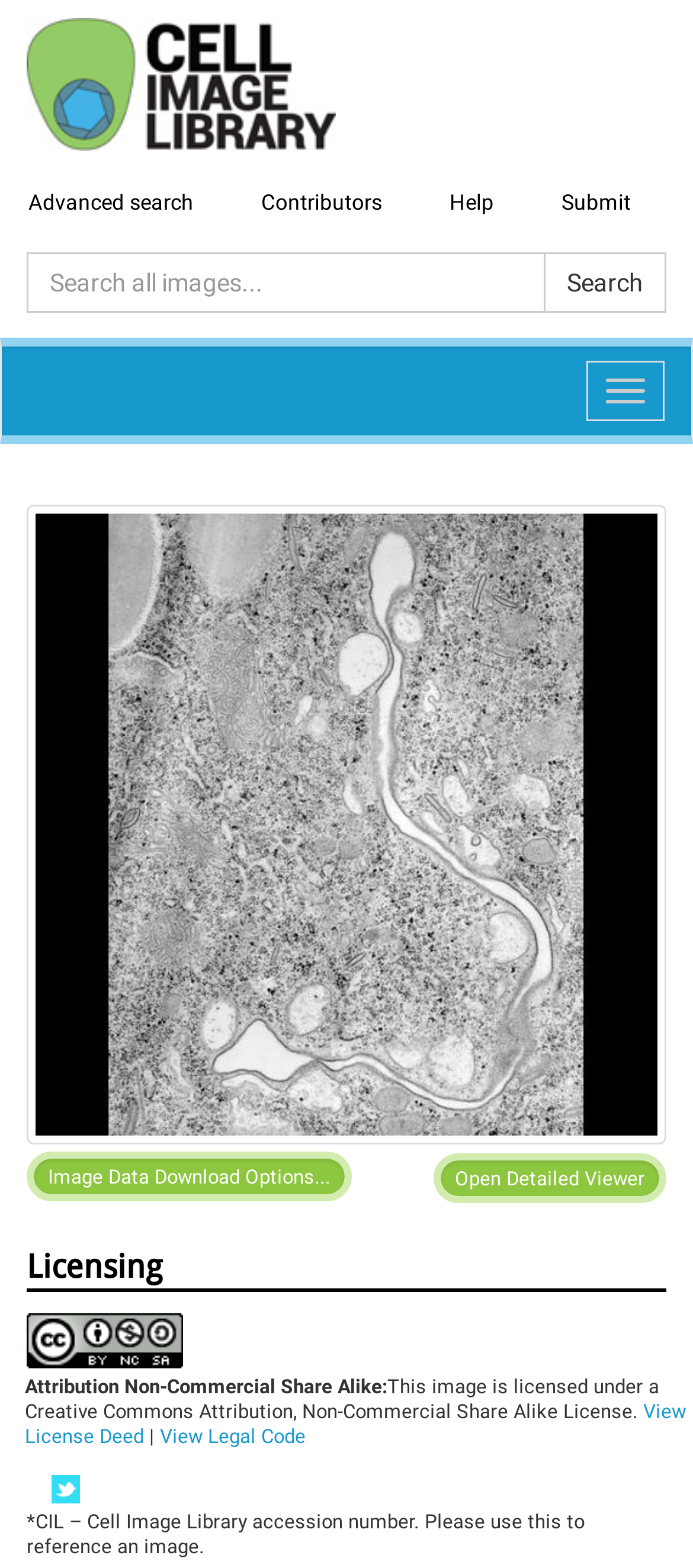Using details from the image, please answer the following question comprehensively:
What is the logo of this website?

The logo is located at the top left corner of the webpage, and it is an image with a bounding box of [0.038, 0.011, 0.485, 0.096].